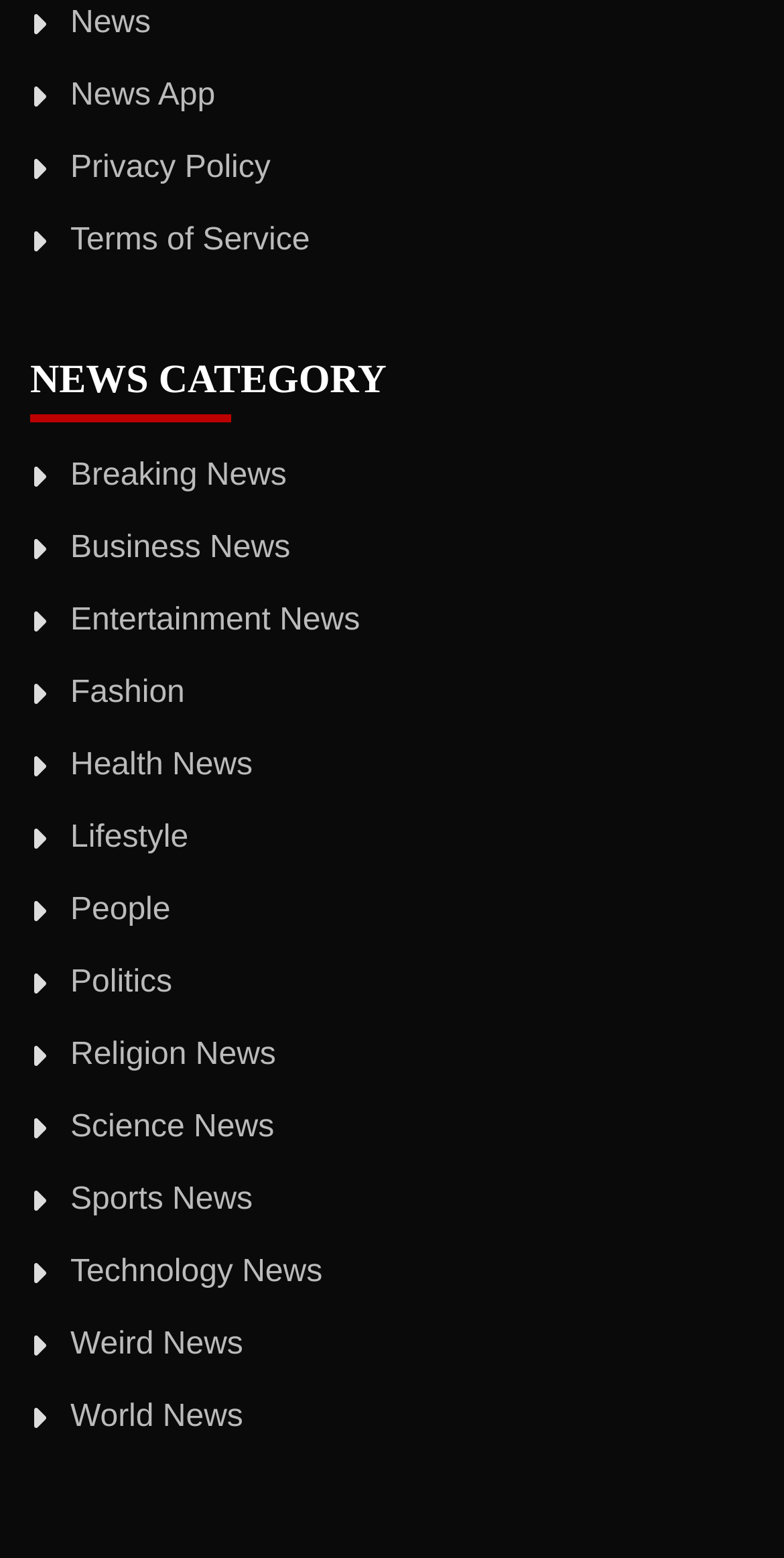Please identify the bounding box coordinates for the region that you need to click to follow this instruction: "visit news app".

[0.09, 0.05, 0.274, 0.072]